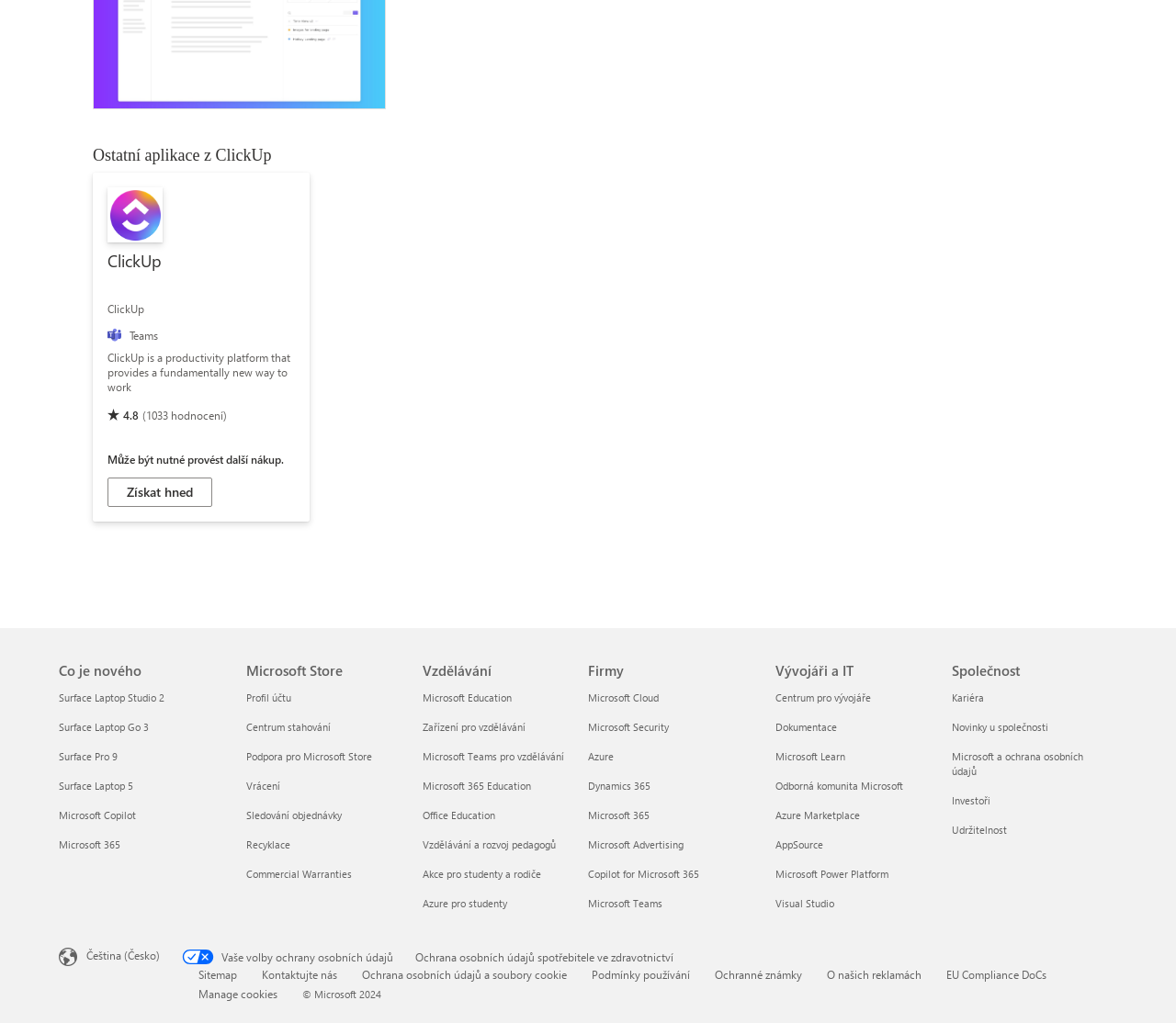What is the current language setting?
Provide an in-depth and detailed explanation in response to the question.

The answer can be found in the language selection tool, which is located at the bottom of the webpage. It says 'Nástroj pro volbu jazyka obsahu. Aktuální nastavení: Čeština (Česko)'.